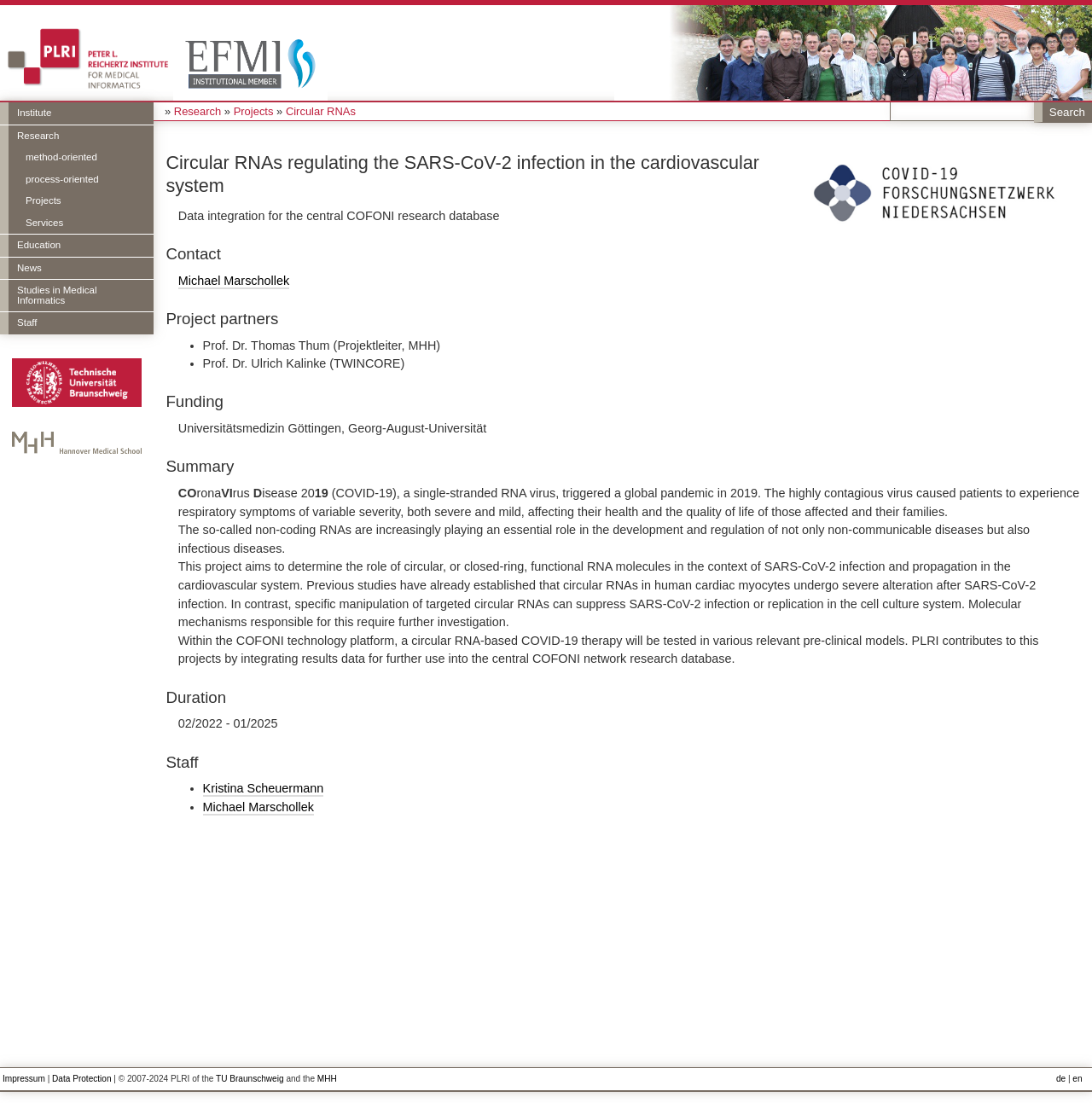Identify the bounding box coordinates of the element to click to follow this instruction: 'Click the 'Search' button'. Ensure the coordinates are four float values between 0 and 1, provided as [left, top, right, bottom].

[0.947, 0.093, 1.0, 0.111]